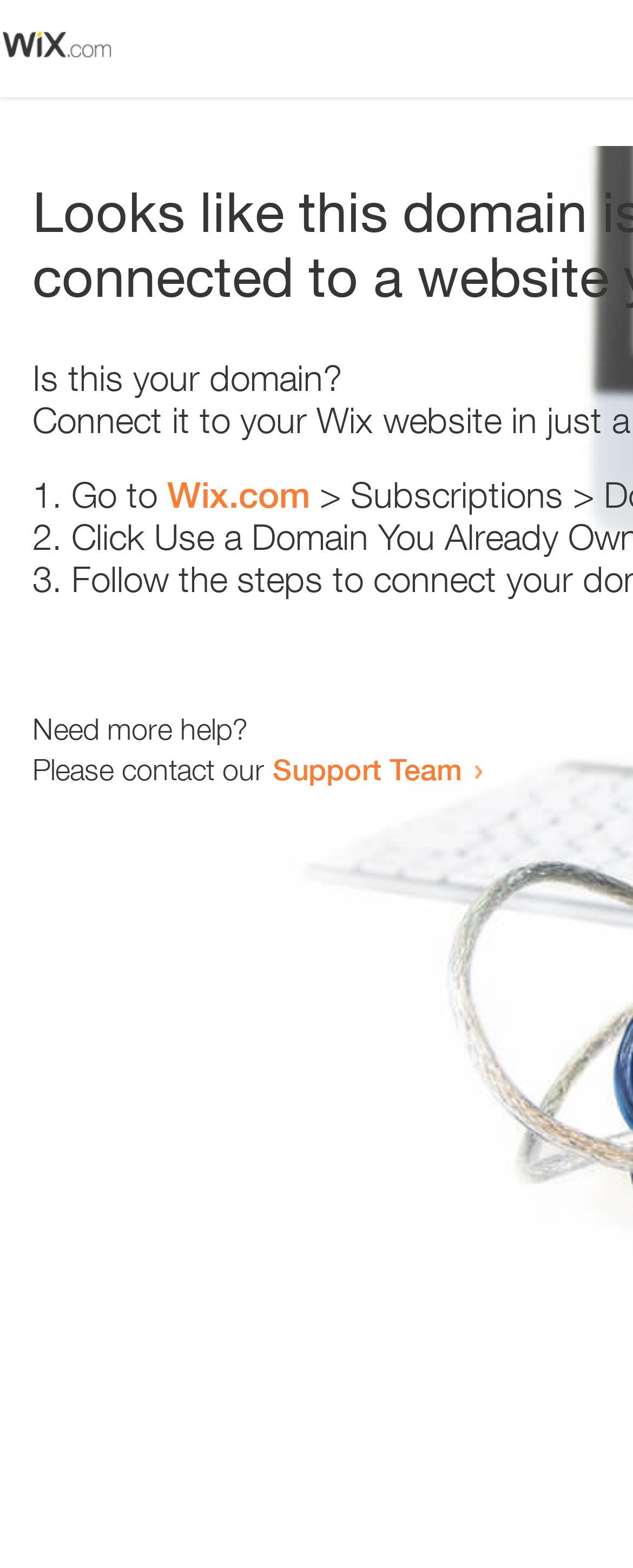Give a concise answer using one word or a phrase to the following question:
What is the main issue on this webpage?

Error